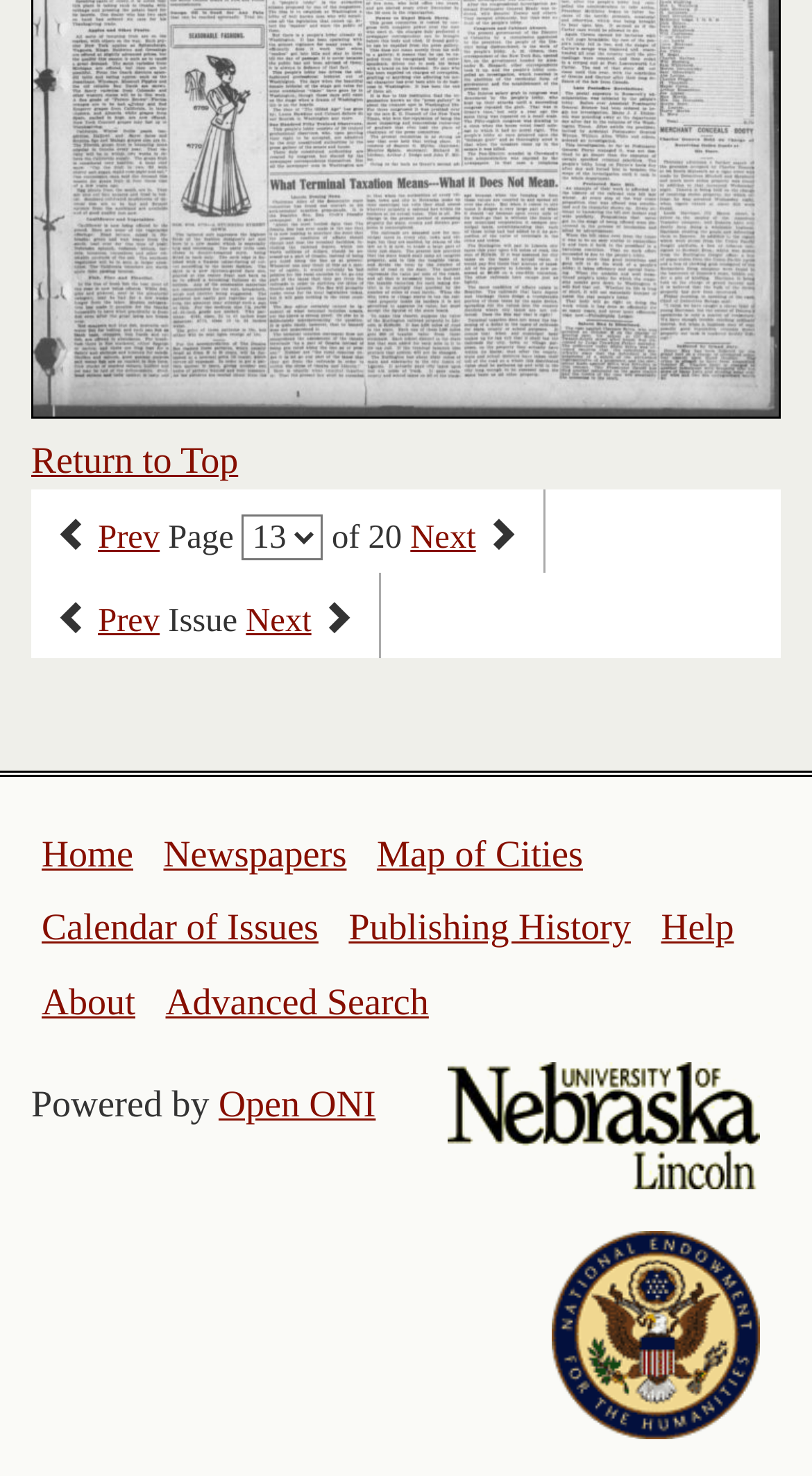What is the purpose of the link 'Advanced Search'?
Refer to the screenshot and respond with a concise word or phrase.

To perform advanced search